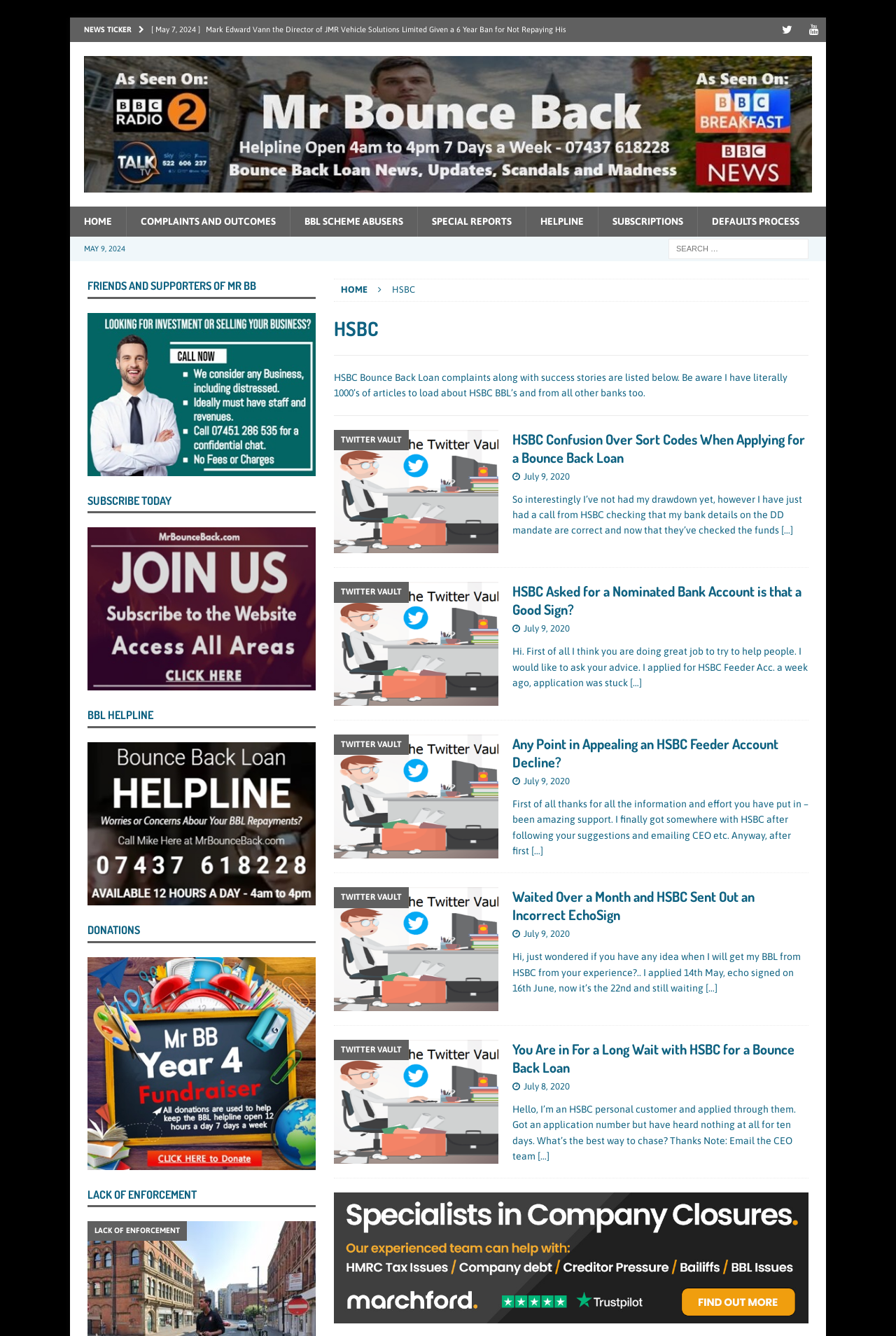Specify the bounding box coordinates (top-left x, top-left y, bottom-right x, bottom-right y) of the UI element in the screenshot that matches this description: alt="close a limited company"

[0.373, 0.981, 0.902, 0.989]